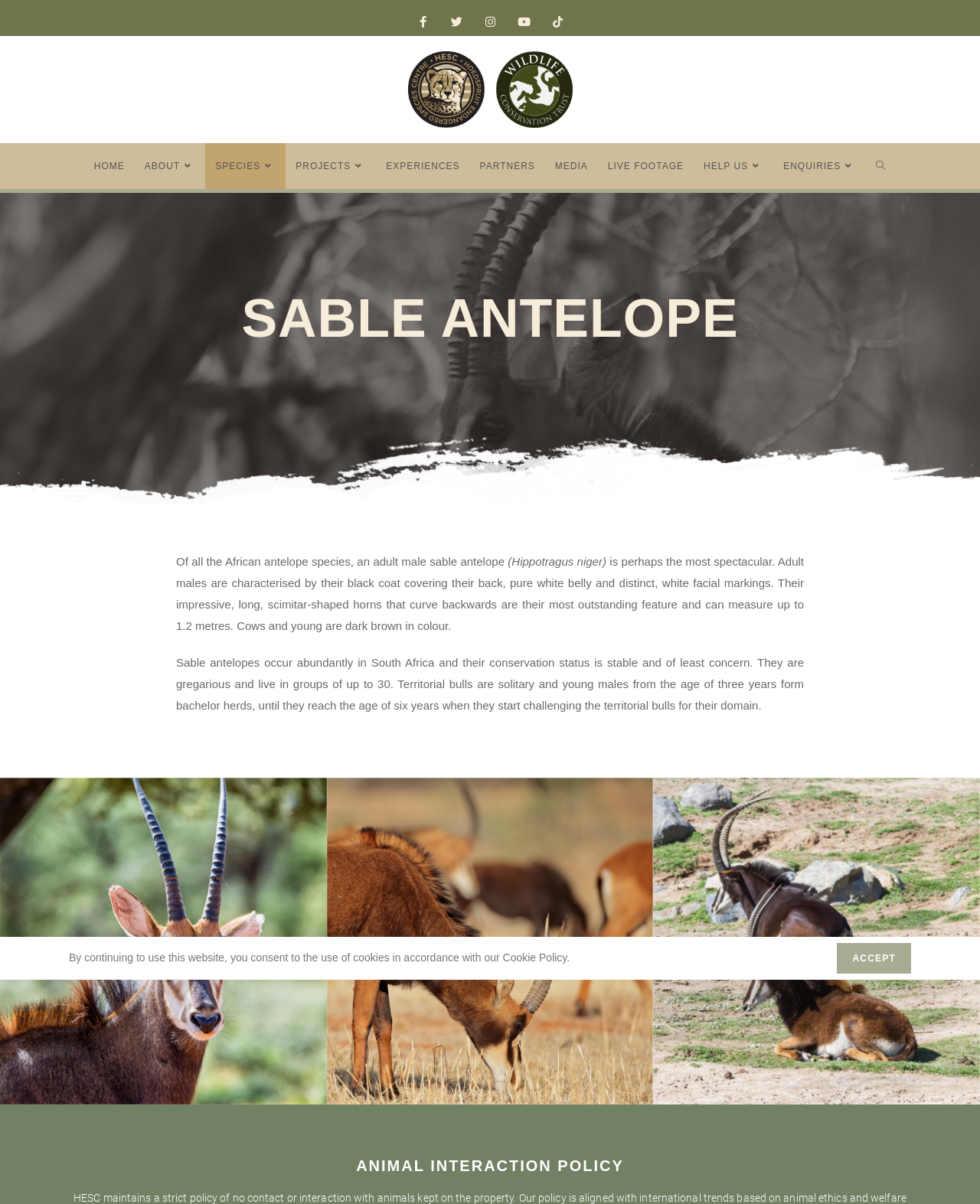Explain the features and main sections of the webpage comprehensively.

The webpage is about the Sable Antelope, with a heading at the top center of the page. Below the heading, there is a paragraph of text that describes the physical characteristics of the Sable Antelope, including its black coat, white belly, and distinctive horns. This text is divided into three sections, with the first section describing the adult male, the second section describing the horns, and the third section describing the color of cows and young.

To the left of the heading, there is a navigation menu with links to various sections of the website, including "HOME", "ABOUT", "SPECIES", "PROJECTS", "EXPERIENCES", "PARTNERS", "MEDIA", "LIVE FOOTAGE", and "HELP US". Below the navigation menu, there is a link to "HESC" with an accompanying image.

At the top right of the page, there are social media links to Facebook, Twitter, Instagram, YouTube, and TikTok. Next to these links, there is a link to "ENQUIRIES". 

Further down the page, there is another section of text that describes the conservation status and behavior of Sable Antelopes, including their abundance in South Africa, their social structure, and their territorial behavior.

At the very bottom of the page, there is a heading that reads "ANIMAL INTERACTION POLICY" and a notice about the use of cookies on the website, with an "ACCEPT" button to the right.